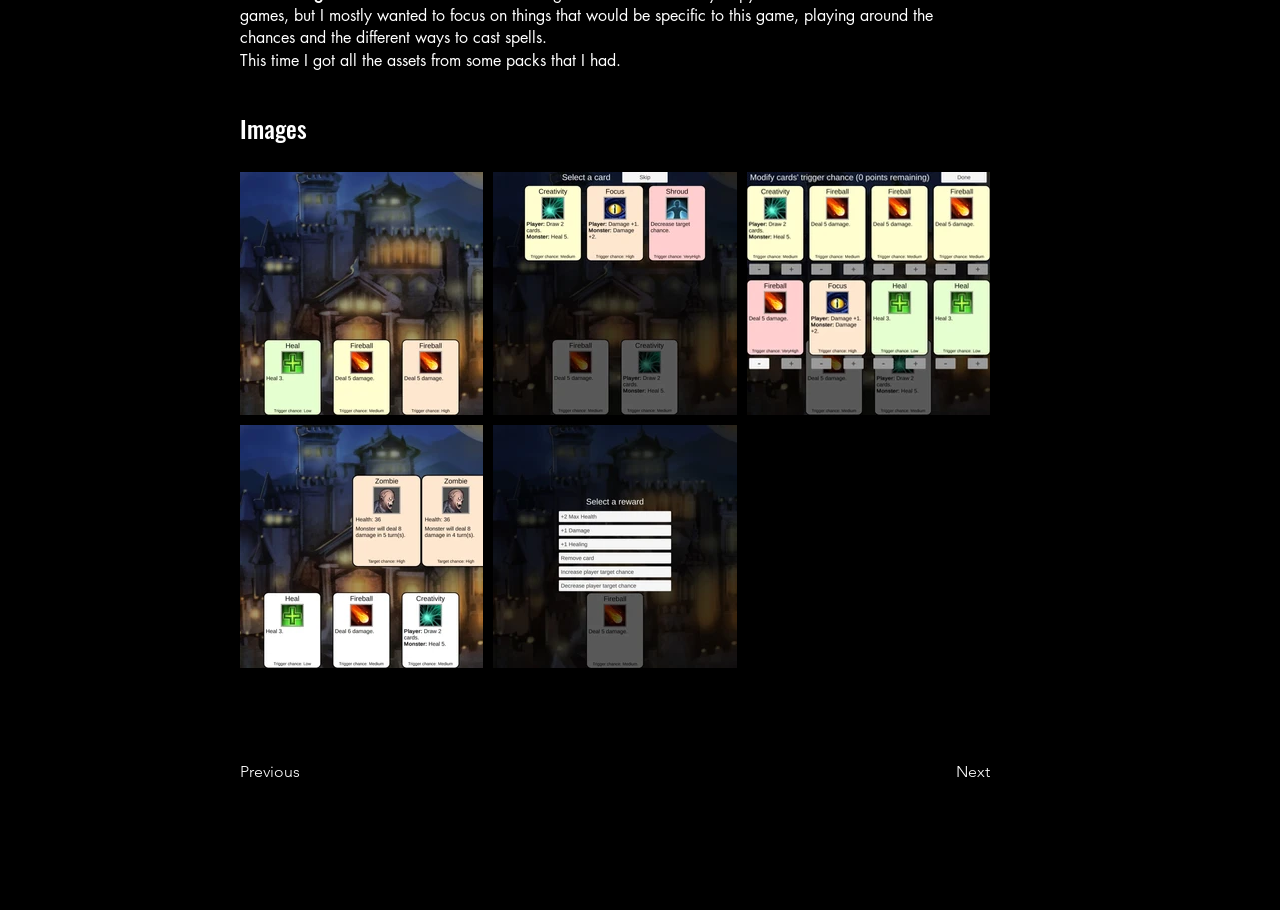What is the text of the first static text element?
Use the screenshot to answer the question with a single word or phrase.

This time I got all the assets from some packs that I had.